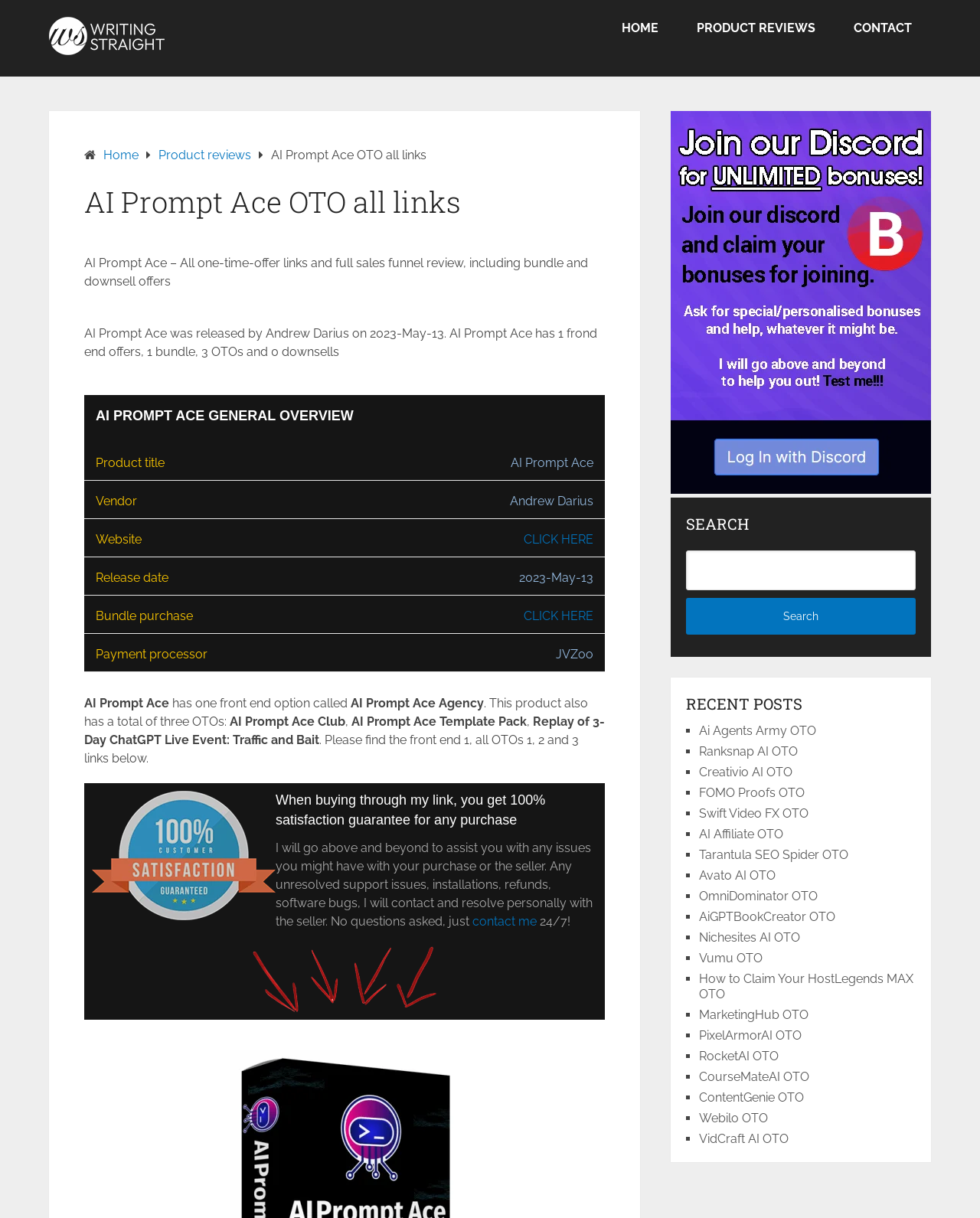Please identify the bounding box coordinates of the element's region that should be clicked to execute the following instruction: "Browse the 'Casino' category". The bounding box coordinates must be four float numbers between 0 and 1, i.e., [left, top, right, bottom].

None